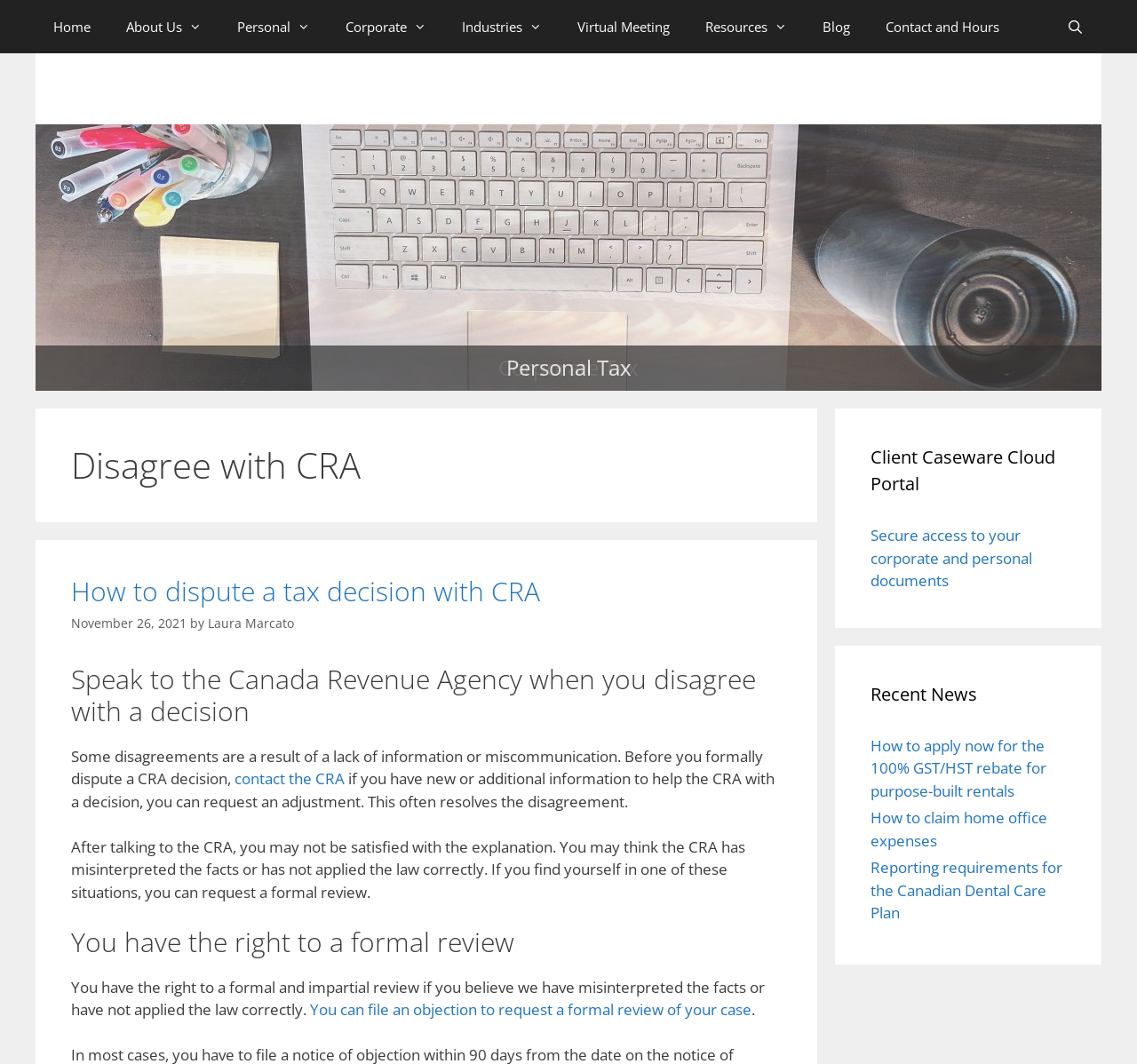Please find the bounding box coordinates of the element that needs to be clicked to perform the following instruction: "Click on the Solutions button". The bounding box coordinates should be four float numbers between 0 and 1, represented as [left, top, right, bottom].

None